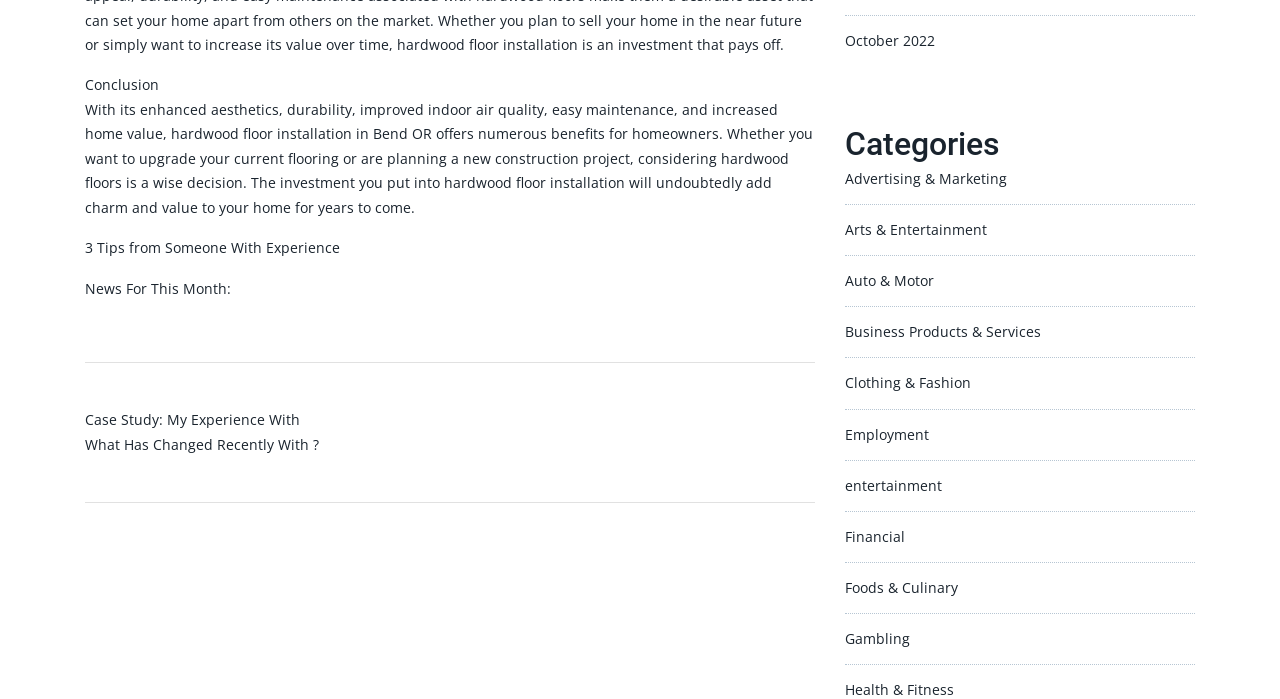Use a single word or phrase to answer this question: 
What is the category of the post 'Advertising & Marketing'?

Business Products & Services